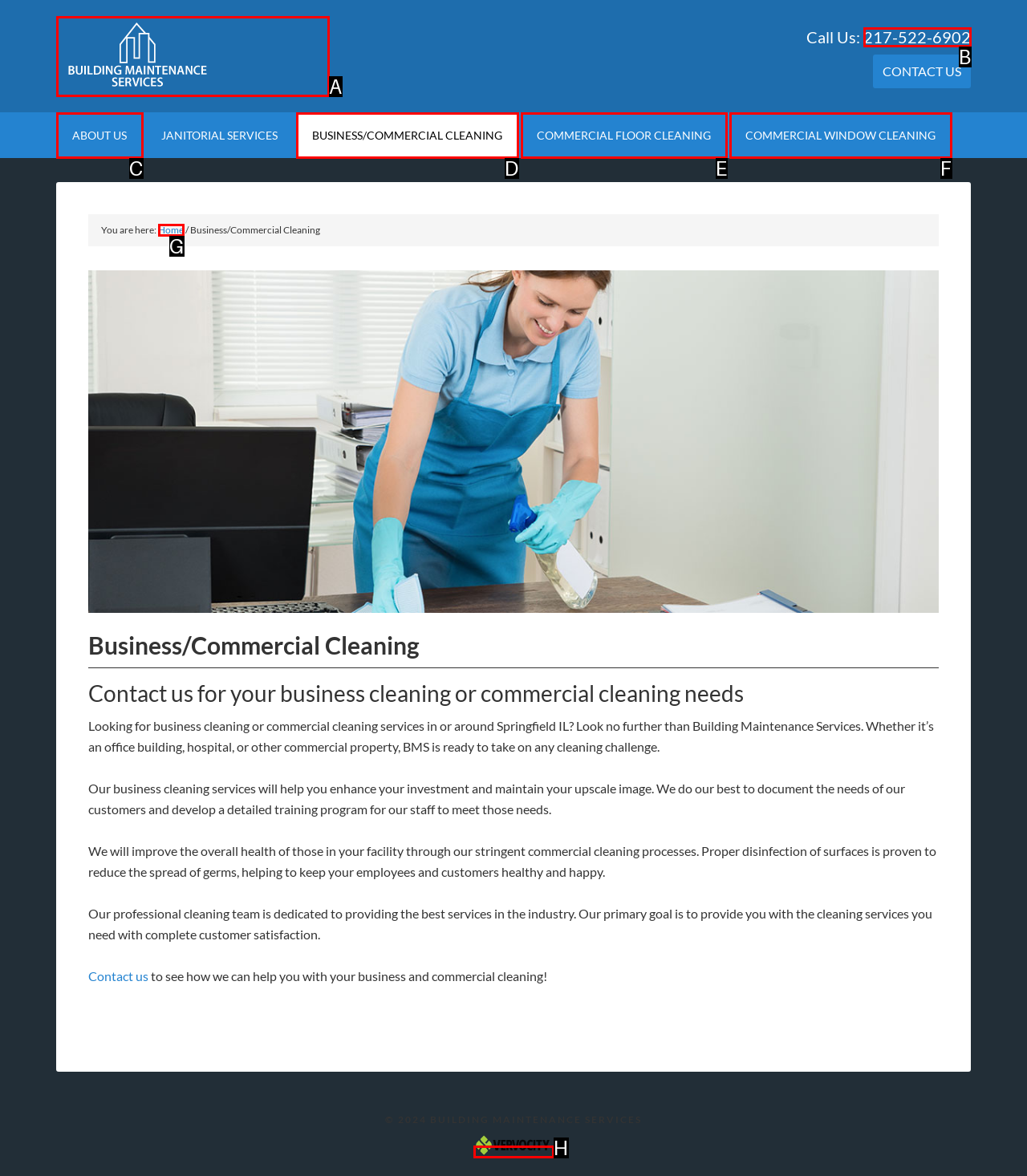Match the following description to a UI element: Commercial Window Cleaning
Provide the letter of the matching option directly.

F